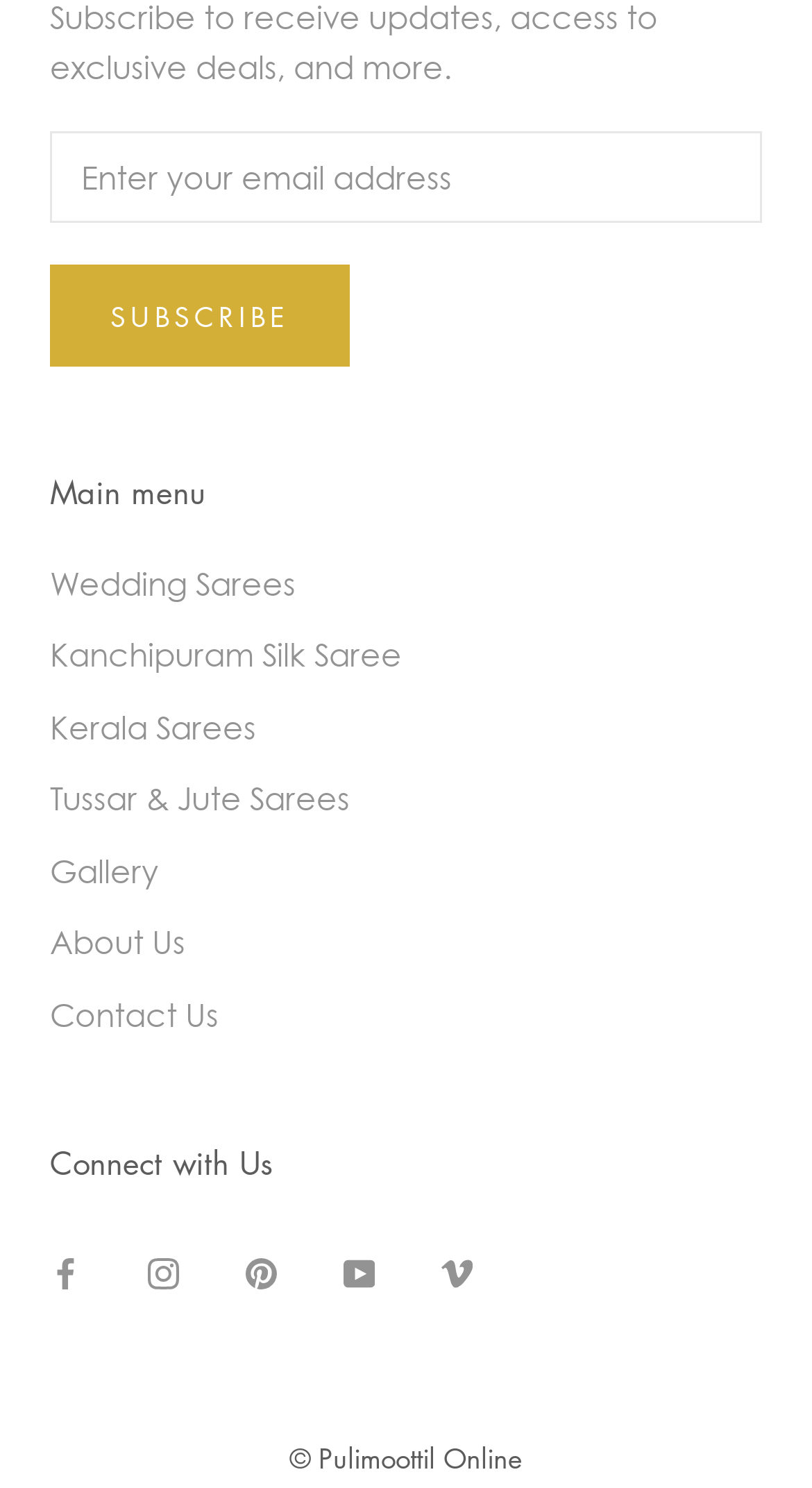Please identify the bounding box coordinates of the clickable area that will allow you to execute the instruction: "View January 2020".

None